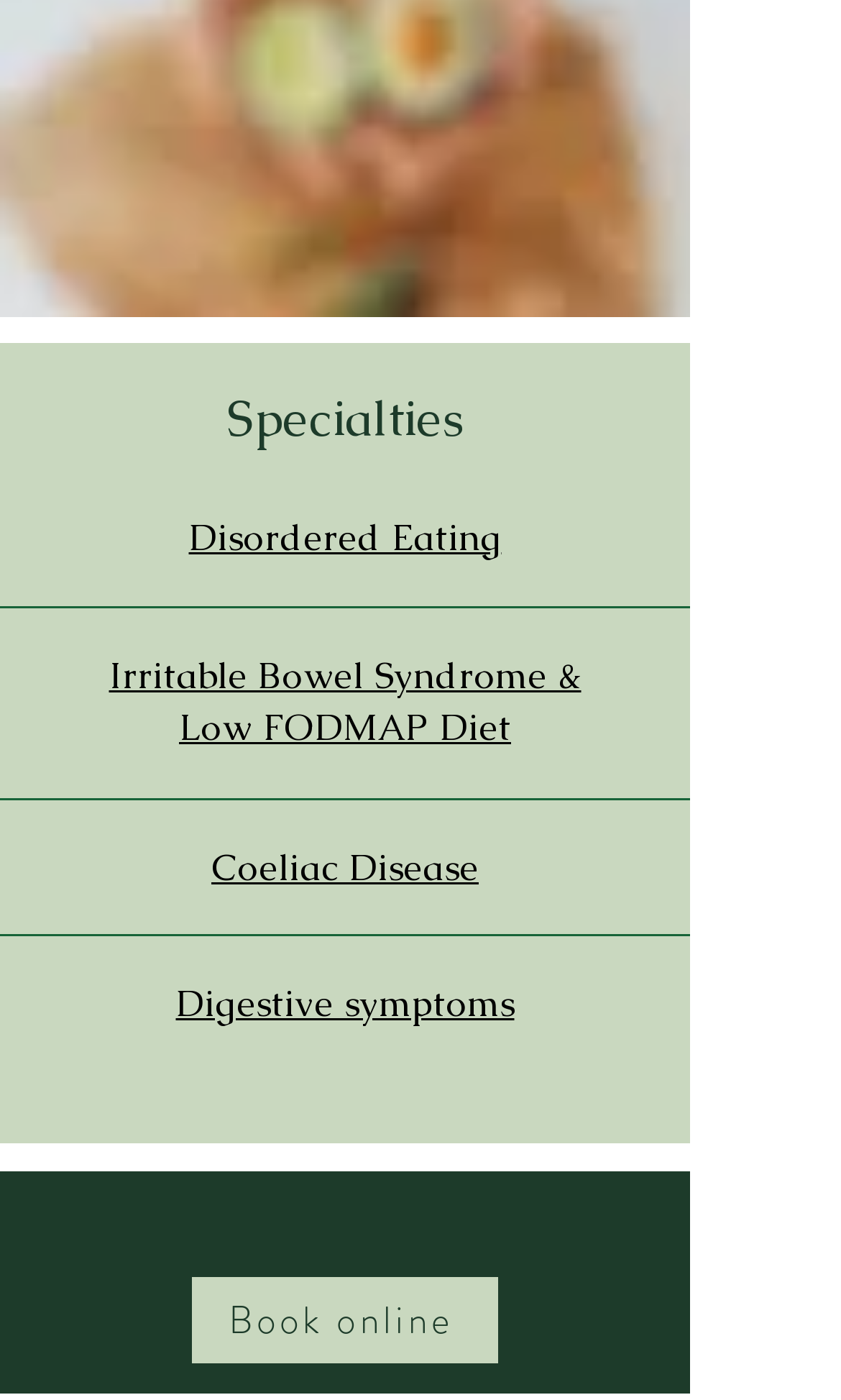Provide your answer to the question using just one word or phrase: Where is the 'Social Bar' located?

Bottom